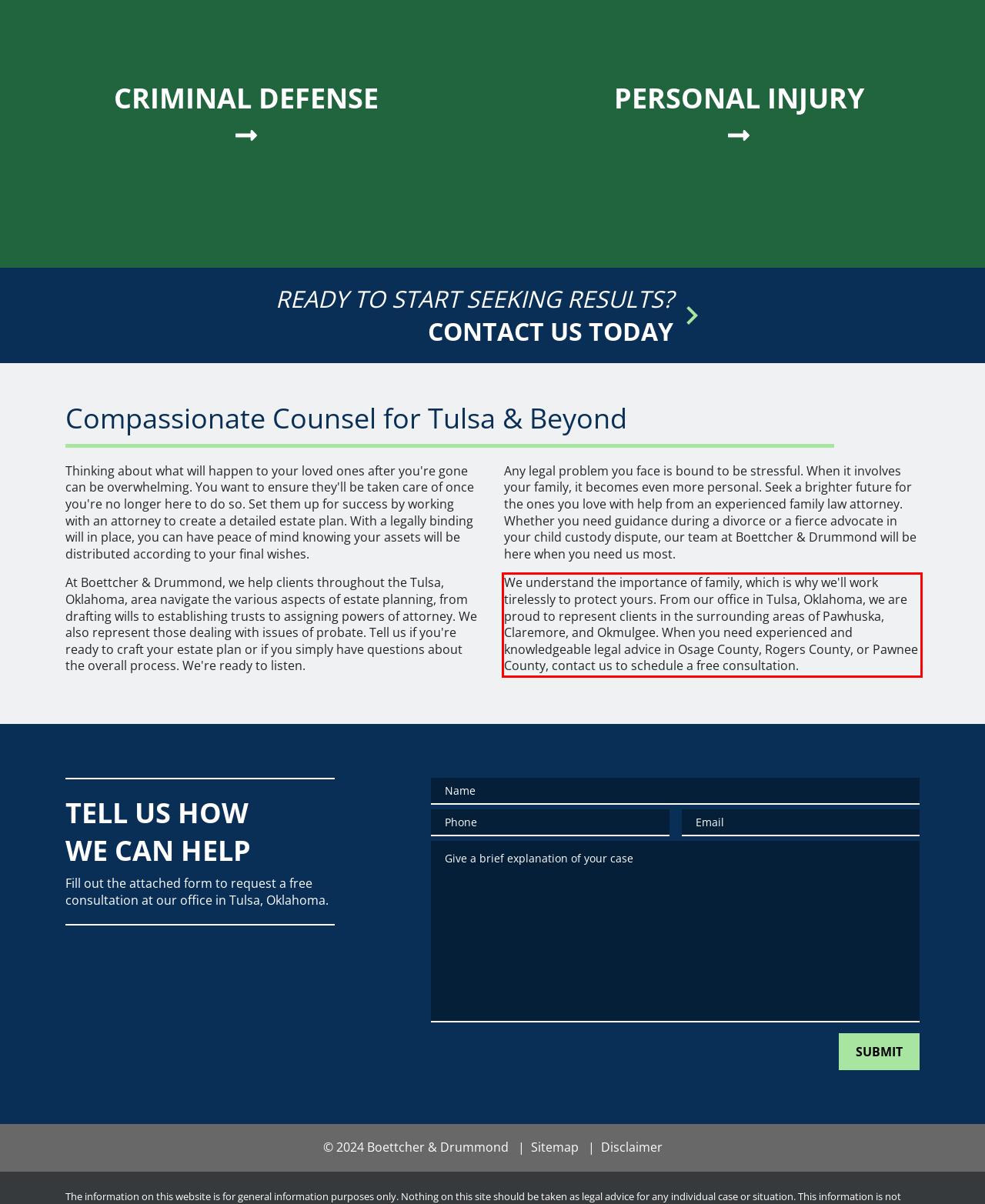Given the screenshot of the webpage, identify the red bounding box, and recognize the text content inside that red bounding box.

We understand the importance of family, which is why we'll work tirelessly to protect yours. From our office in Tulsa, Oklahoma, we are proud to represent clients in the surrounding areas of Pawhuska, Claremore, and Okmulgee. When you need experienced and knowledgeable legal advice in Osage County, Rogers County, or Pawnee County, contact us to schedule a free consultation.